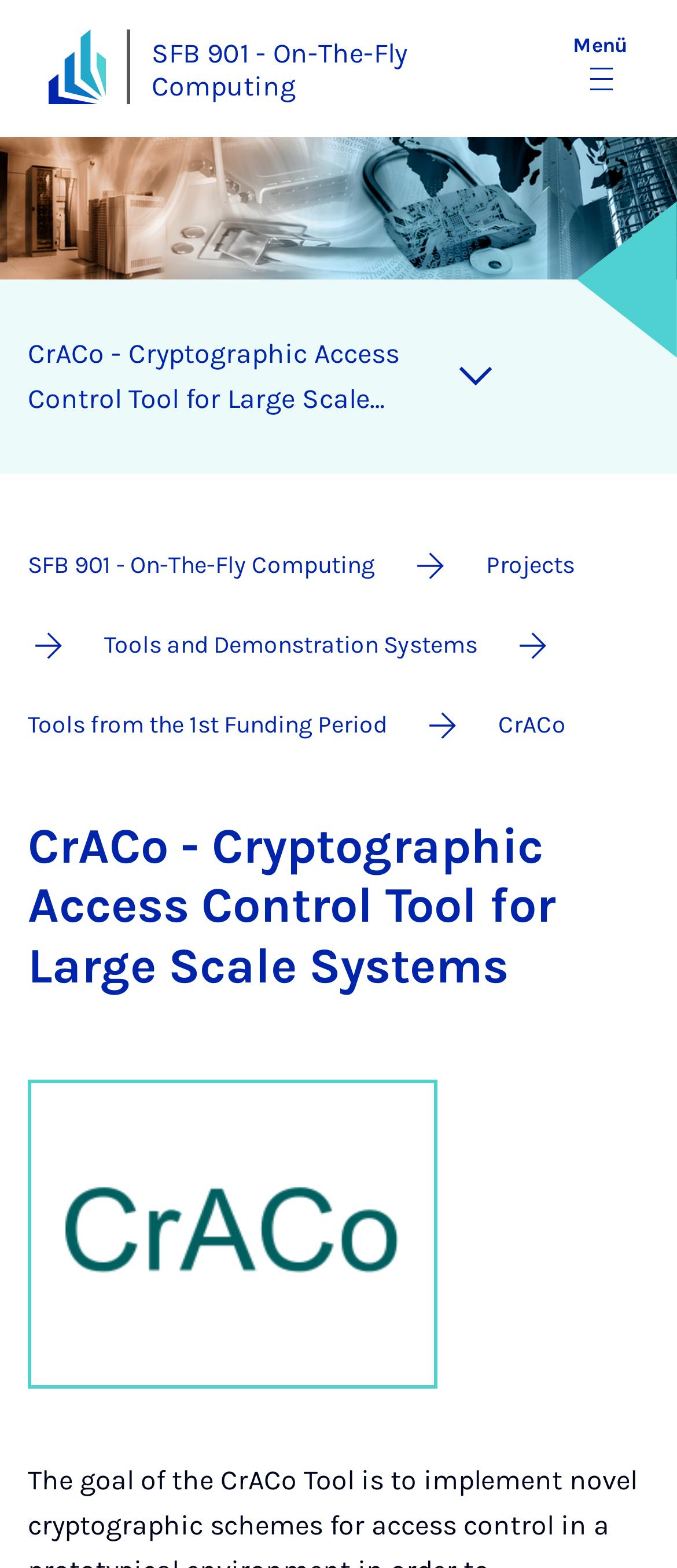Determine the bounding box coordinates for the area you should click to complete the following instruction: "View the Tools and Demonstration Systems page".

[0.154, 0.402, 0.705, 0.421]